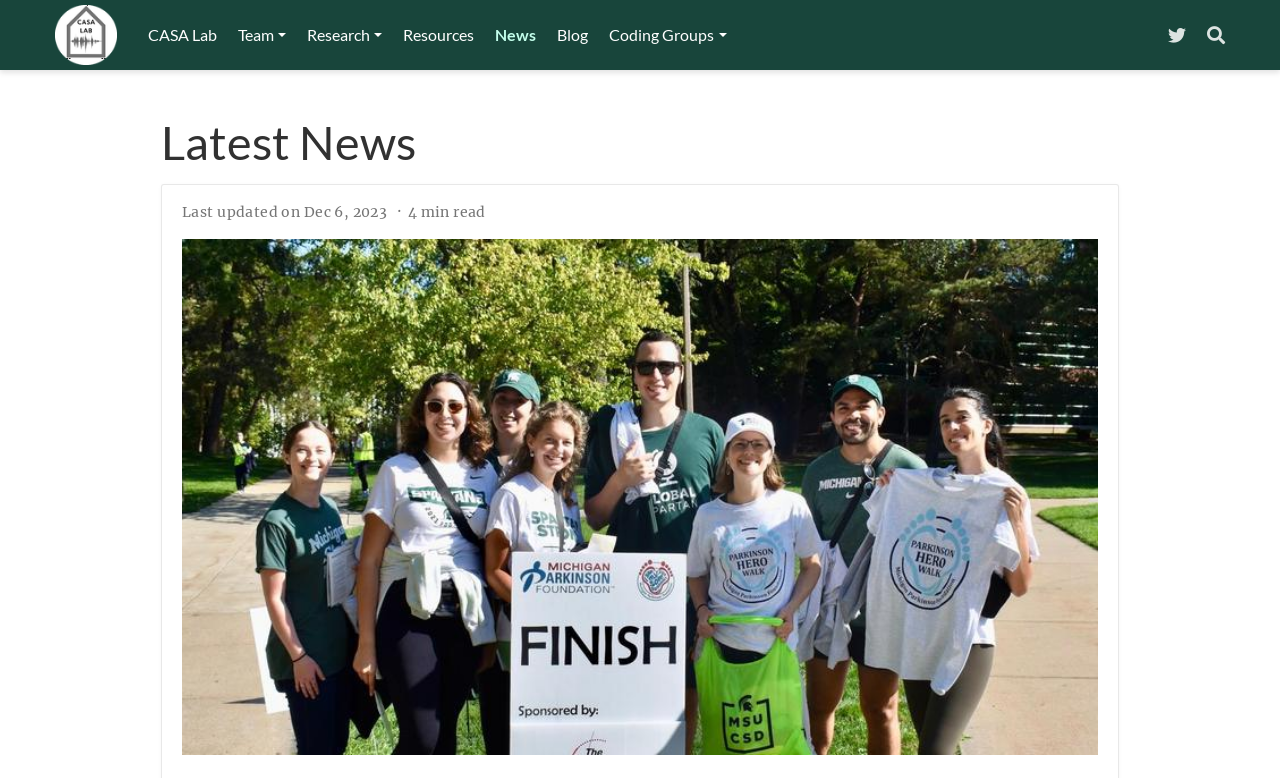Respond concisely with one word or phrase to the following query:
How many menu options are available in the top navigation bar?

5